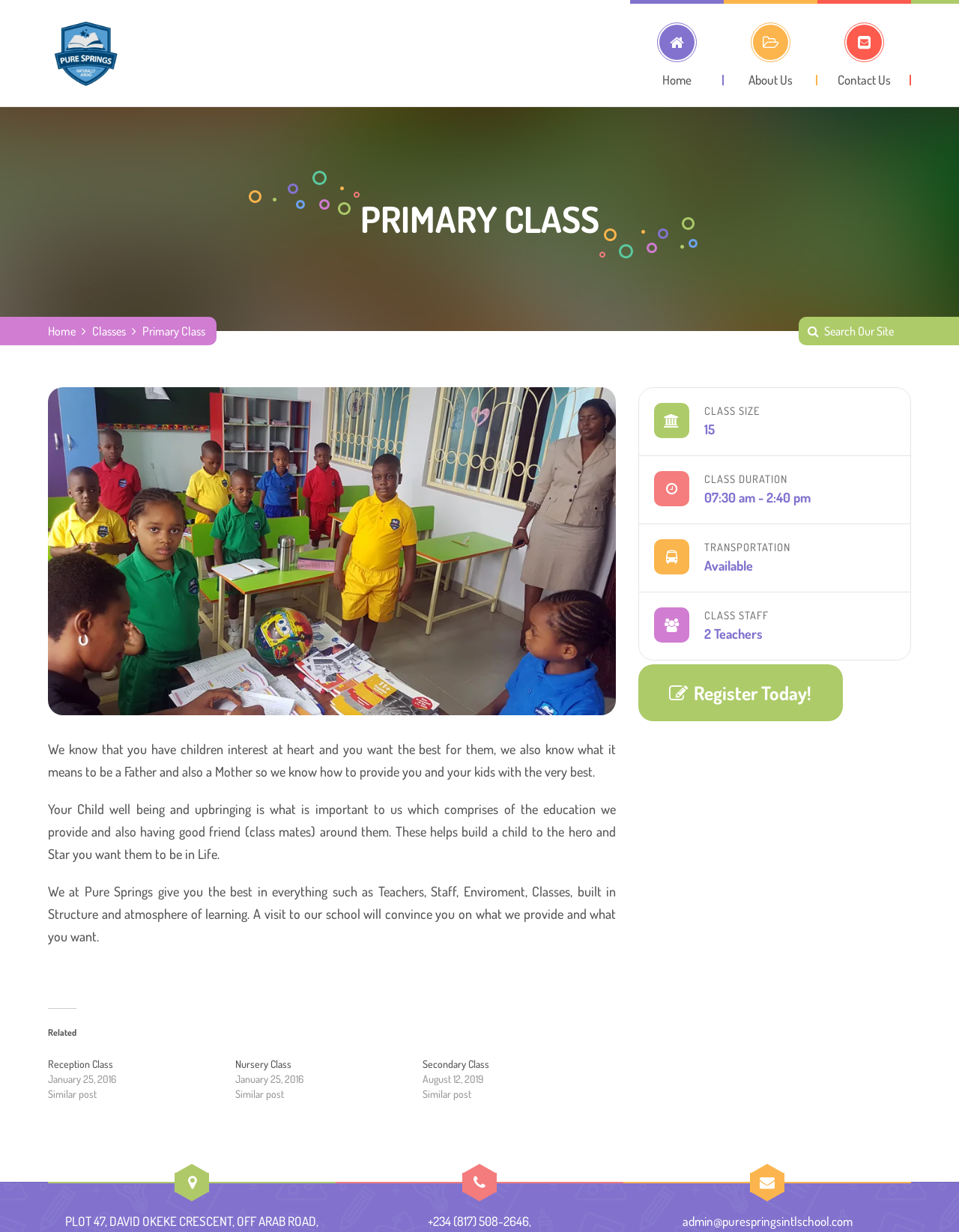Pinpoint the bounding box coordinates of the clickable area necessary to execute the following instruction: "Register today". The coordinates should be given as four float numbers between 0 and 1, namely [left, top, right, bottom].

[0.665, 0.539, 0.879, 0.585]